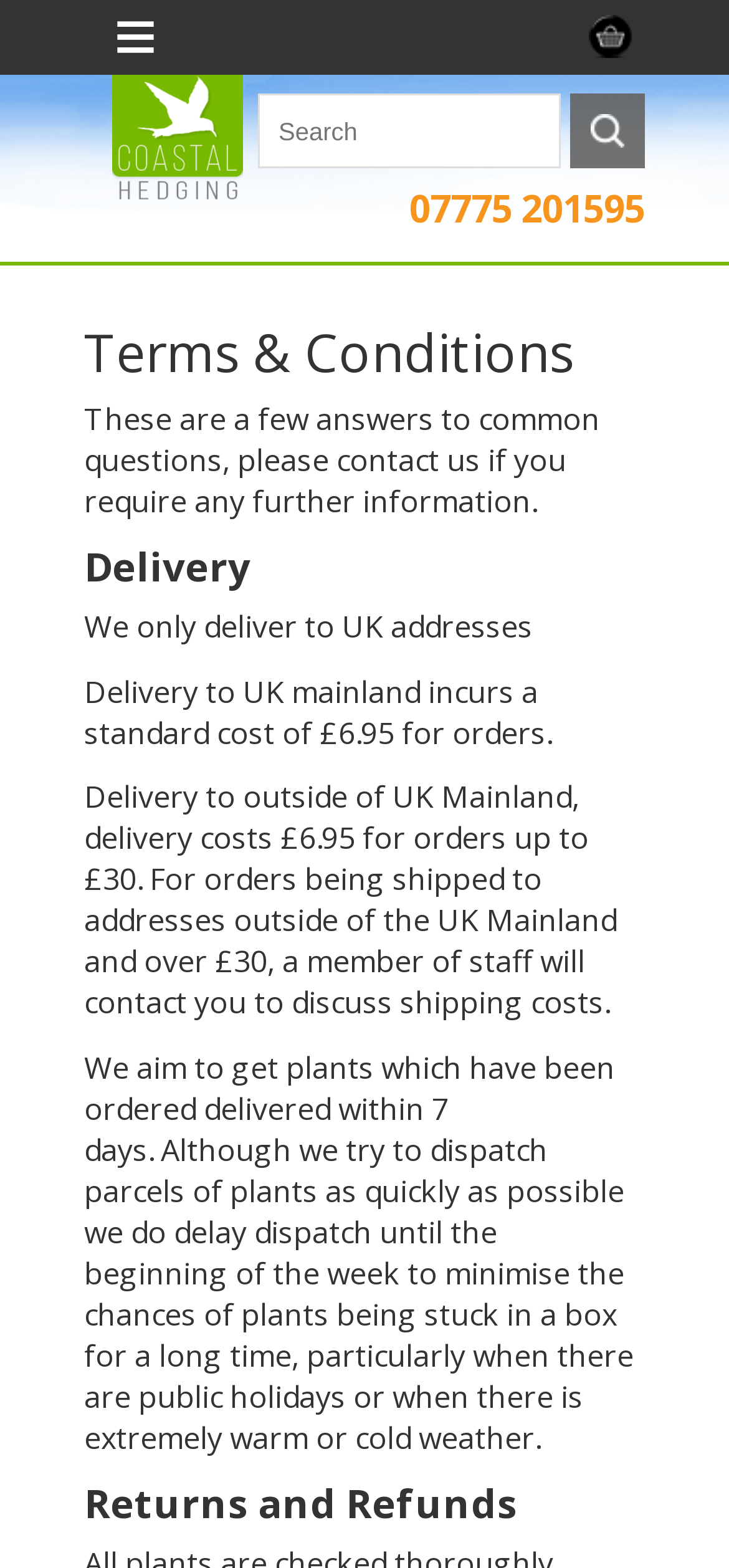Based on the element description: "value="Apply"", identify the bounding box coordinates for this UI element. The coordinates must be four float numbers between 0 and 1, listed as [left, top, right, bottom].

[0.782, 0.06, 0.885, 0.107]